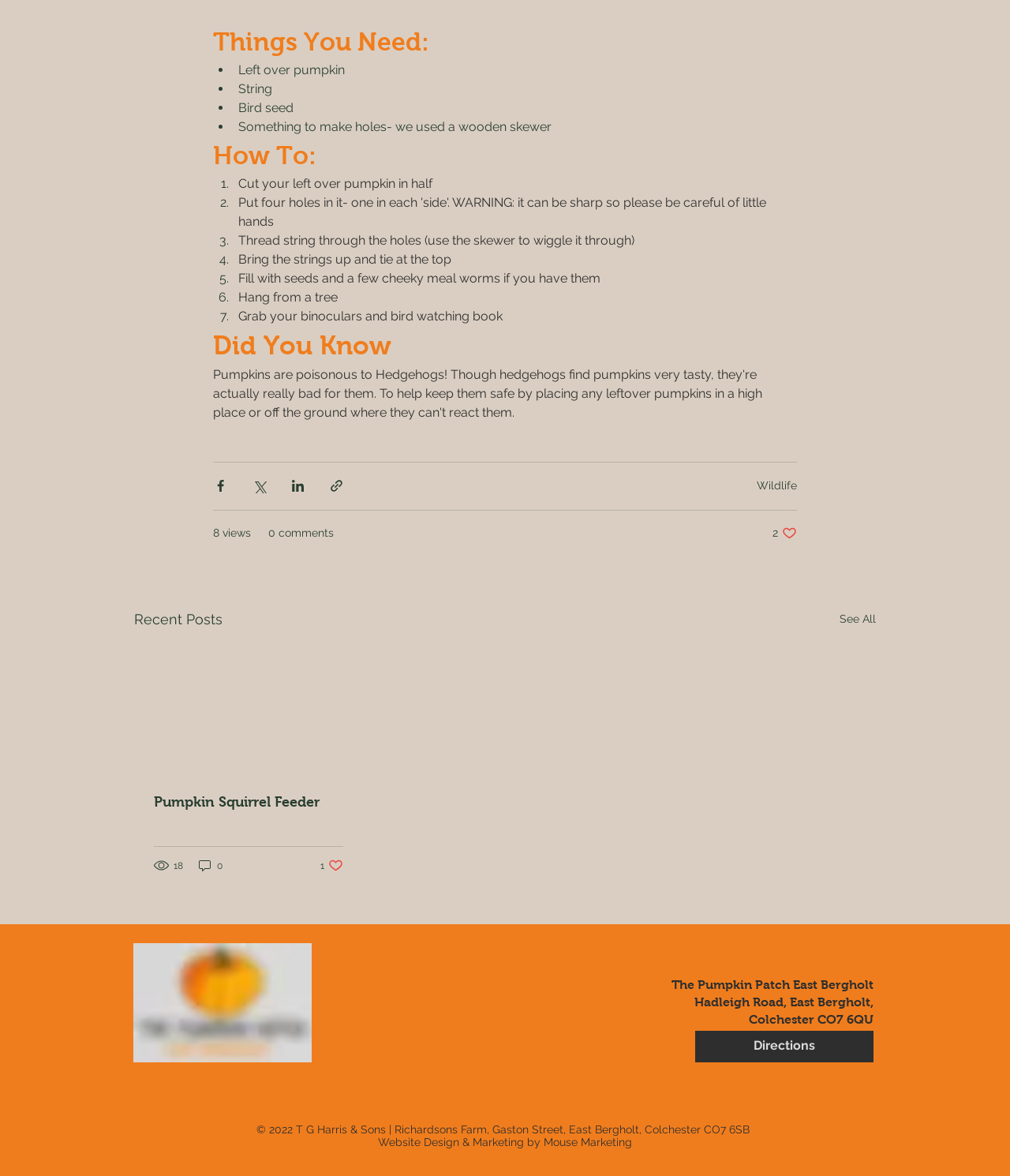Respond to the following question with a brief word or phrase:
What is the name of the website?

The Pumpkin Patch